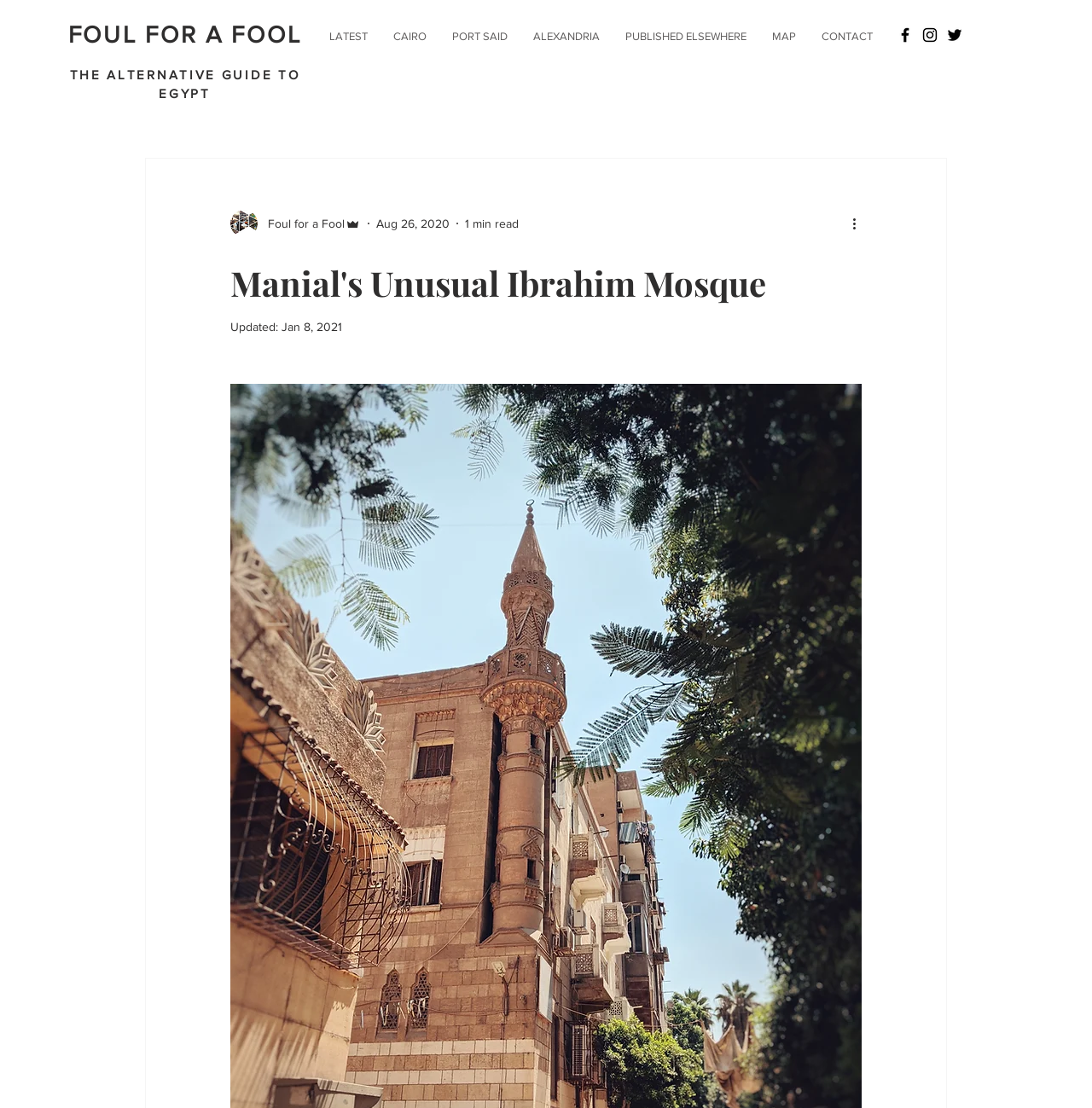Identify the bounding box coordinates of the part that should be clicked to carry out this instruction: "Click on the 'LATEST' link".

[0.29, 0.014, 0.348, 0.052]